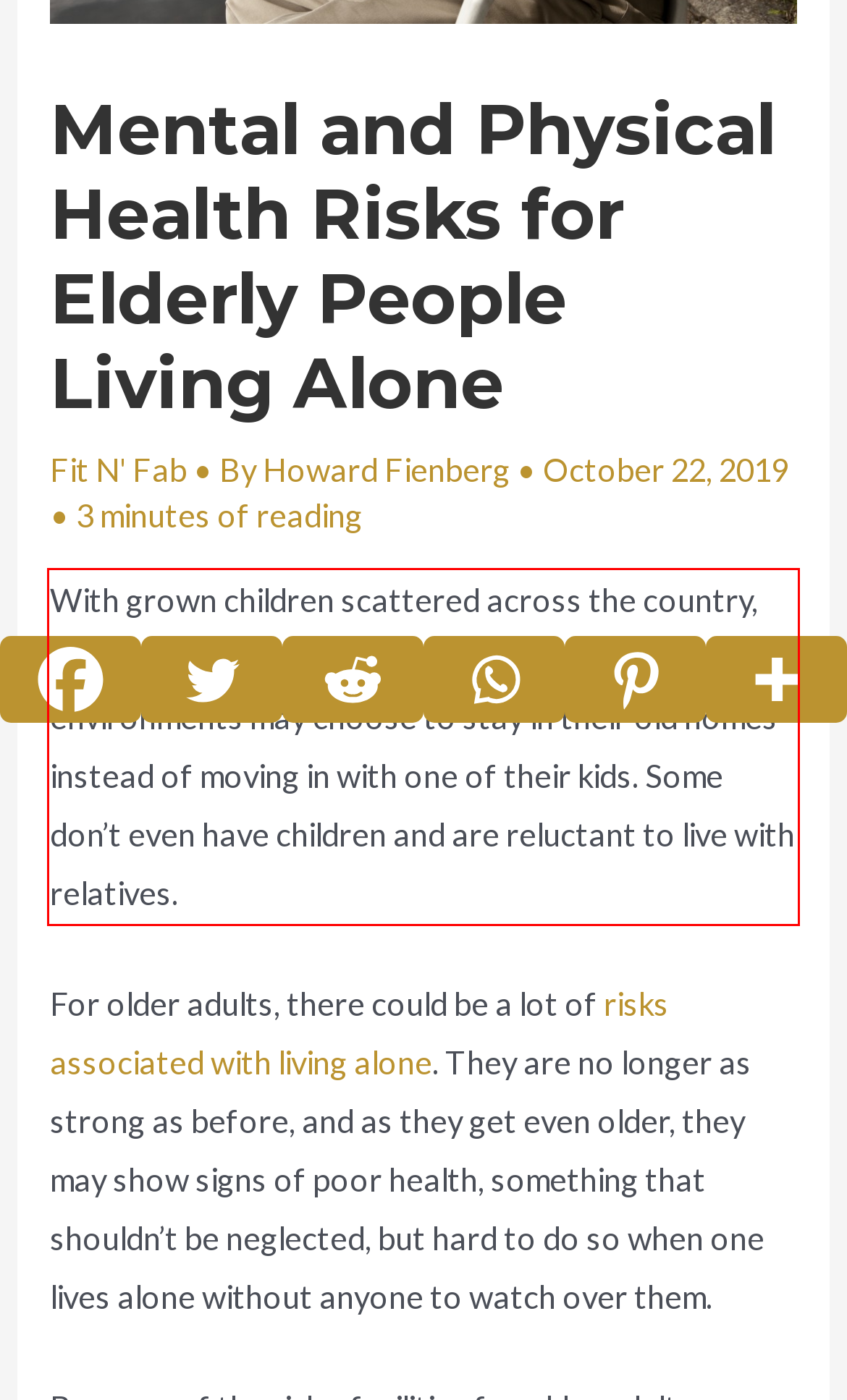Using the provided screenshot of a webpage, recognize and generate the text found within the red rectangle bounding box.

With grown children scattered across the country, parents who have trouble adjusting to new environments may choose to stay in their old homes instead of moving in with one of their kids. Some don’t even have children and are reluctant to live with relatives.